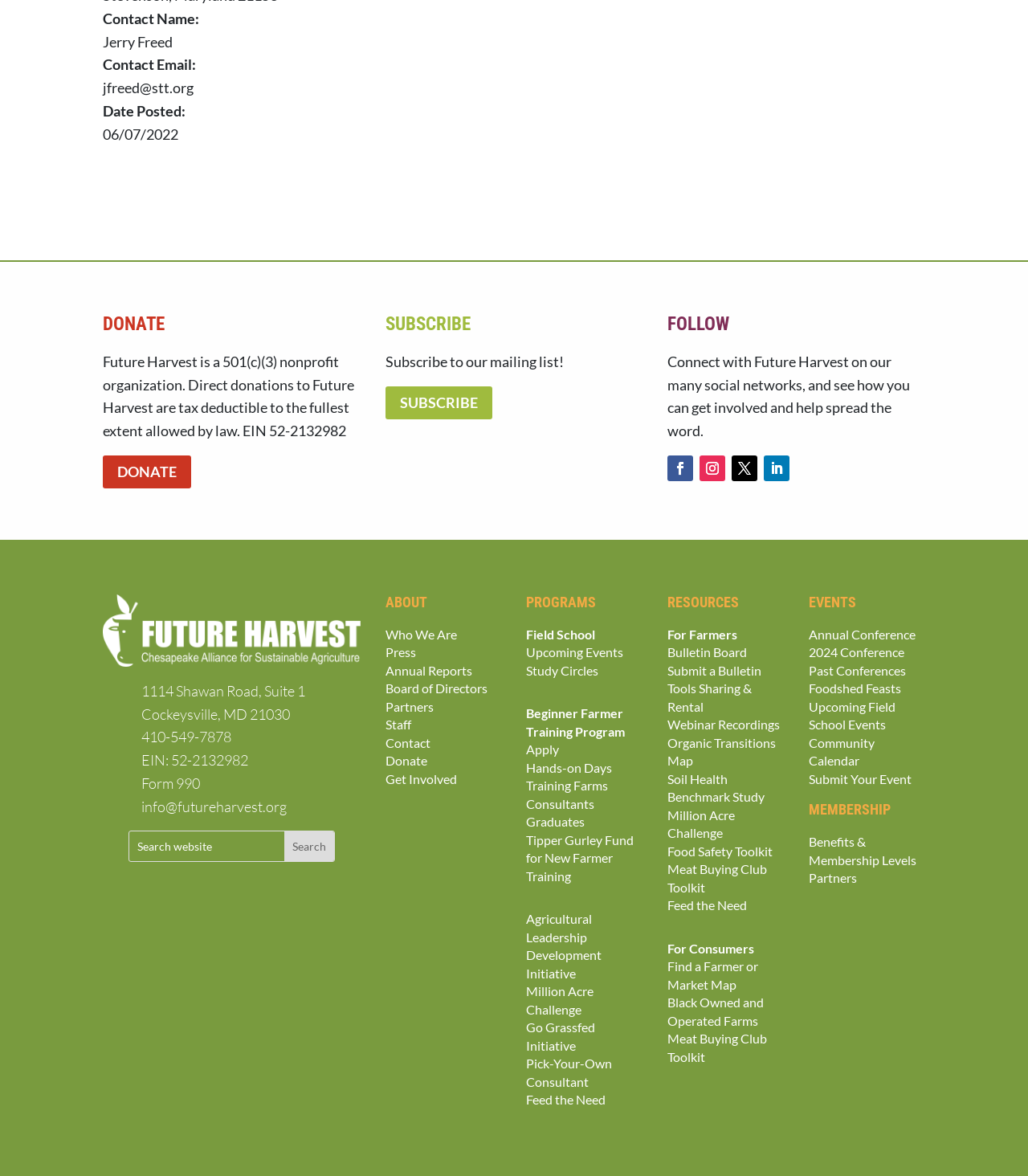Using floating point numbers between 0 and 1, provide the bounding box coordinates in the format (top-left x, top-left y, bottom-right x, bottom-right y). Locate the UI element described here: For Farmers

[0.649, 0.533, 0.717, 0.546]